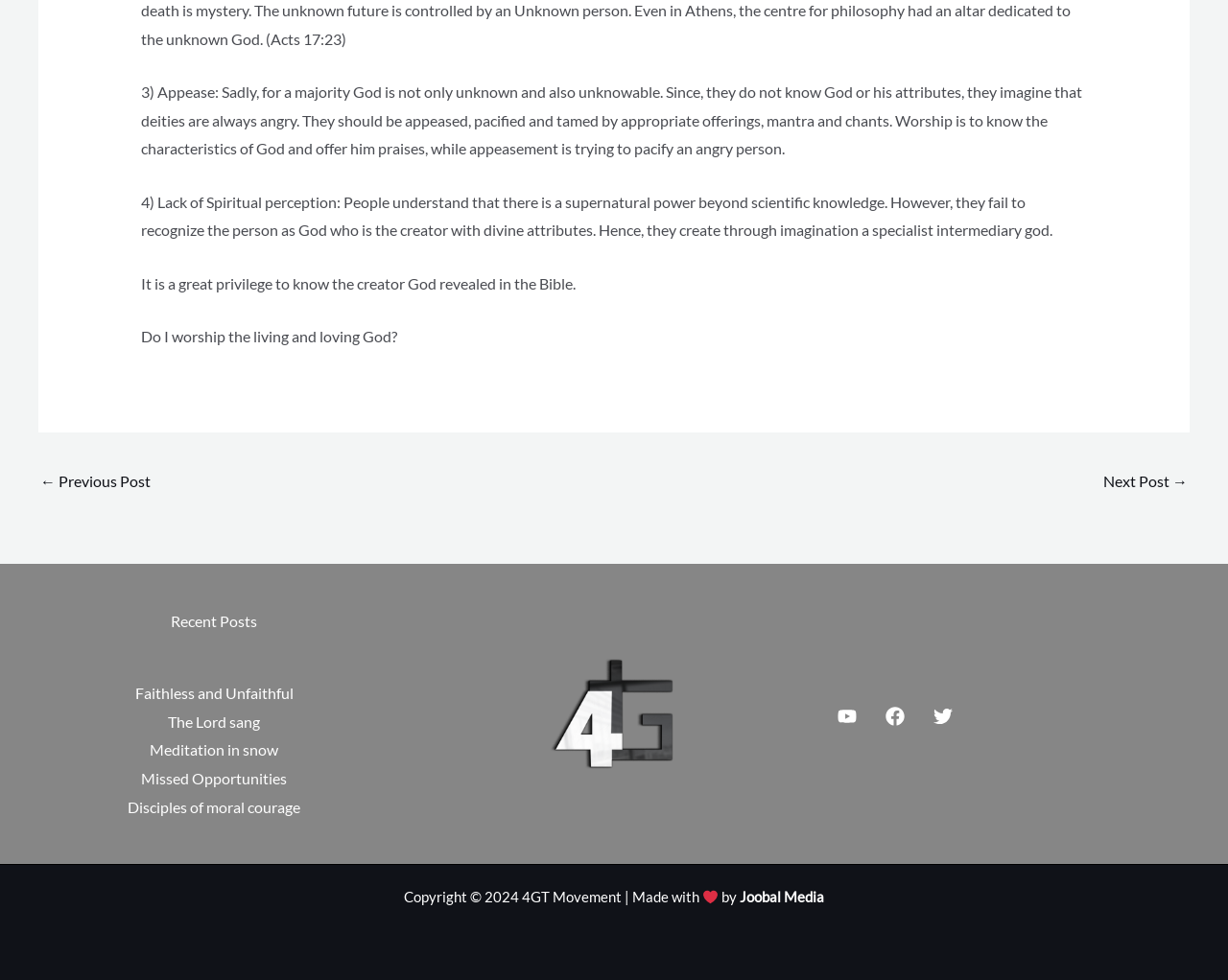Identify the bounding box for the given UI element using the description provided. Coordinates should be in the format (top-left x, top-left y, bottom-right x, bottom-right y) and must be between 0 and 1. Here is the description: Faithless and Unfaithful

[0.11, 0.698, 0.239, 0.716]